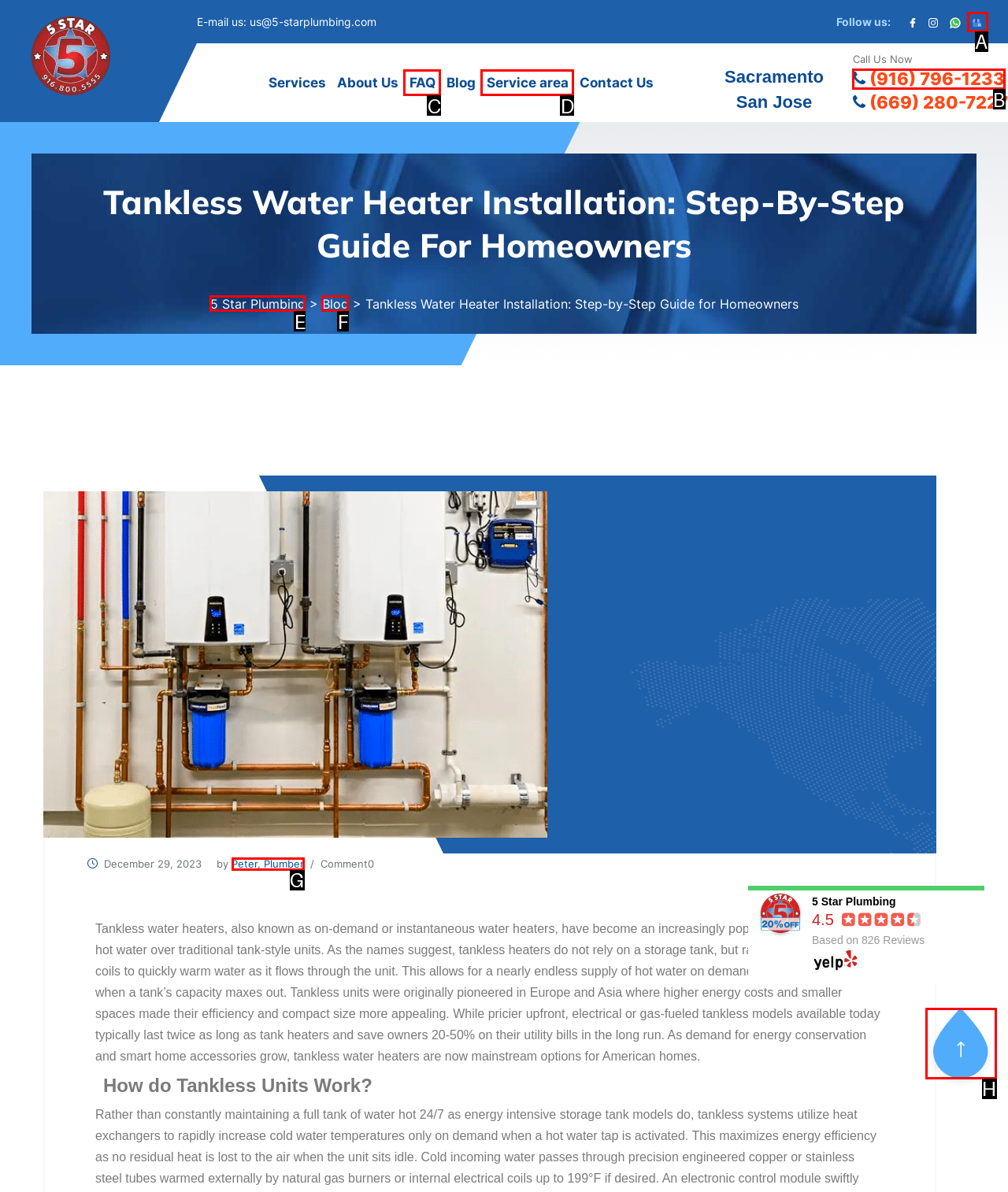Tell me which one HTML element I should click to complete the following task: Click the 'Home' link Answer with the option's letter from the given choices directly.

None